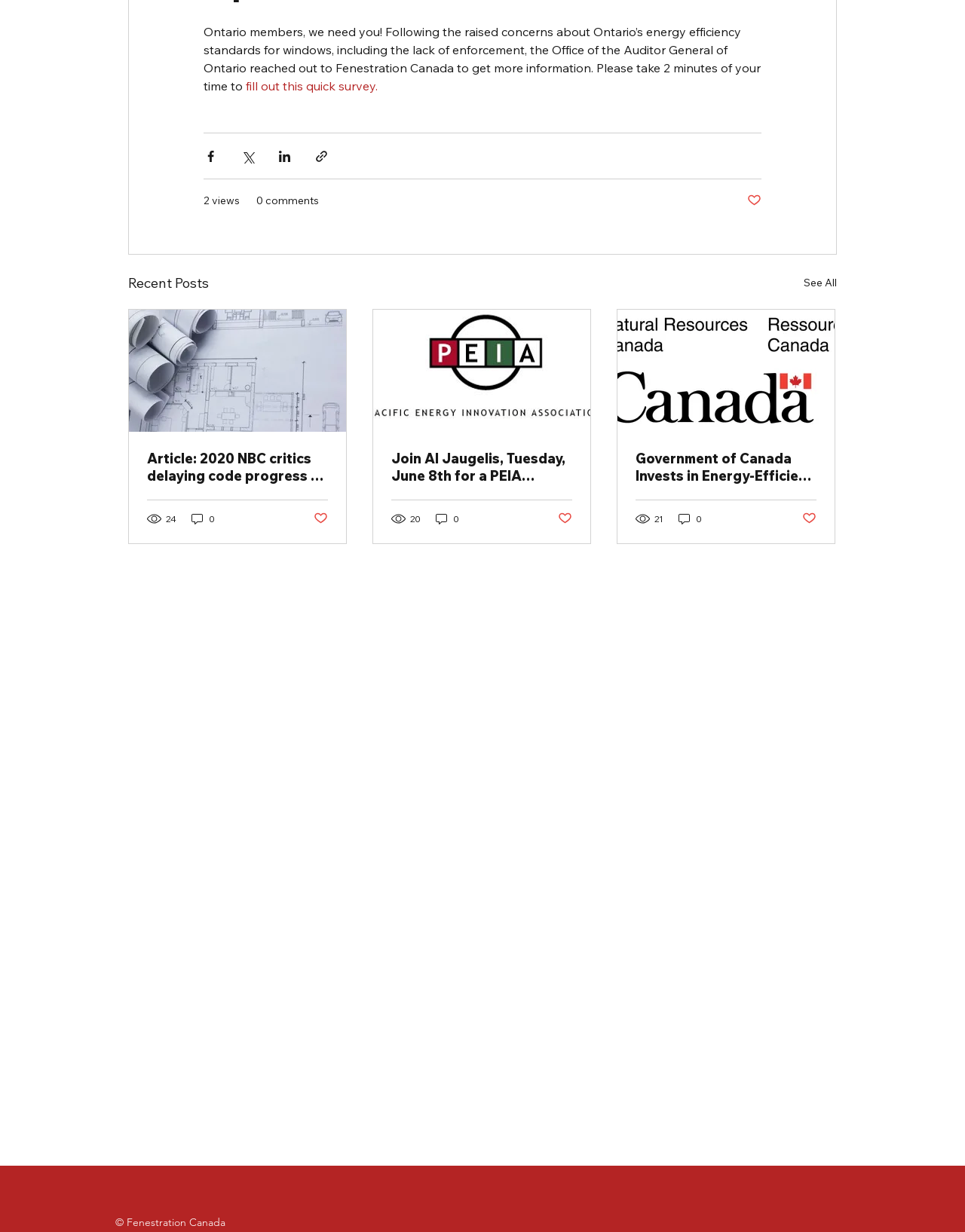Identify the coordinates of the bounding box for the element described below: "O% Balance Transfers". Return the coordinates as four float numbers between 0 and 1: [left, top, right, bottom].

None